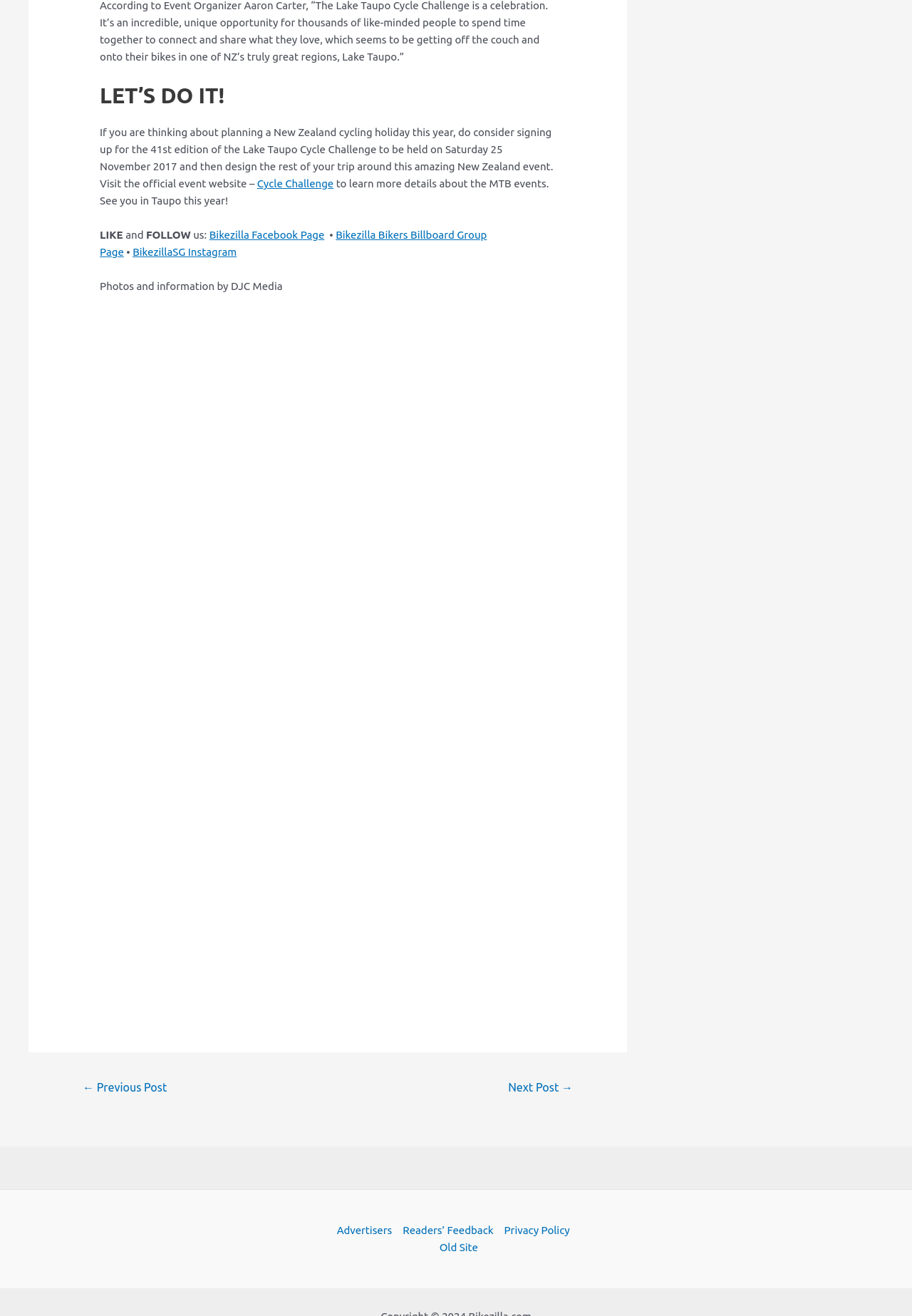Please answer the following question using a single word or phrase: 
What type of content is displayed below the main text?

Image